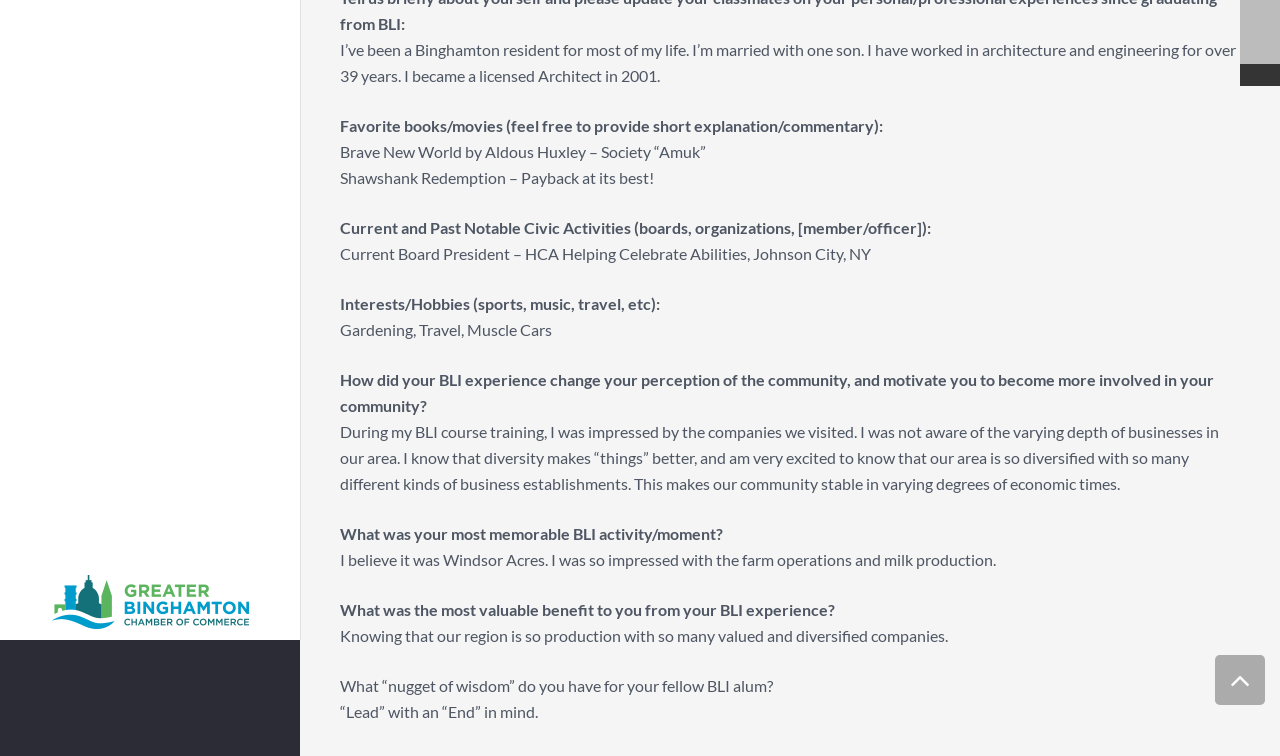Locate the UI element that matches the description parent_node: Home title="Back to top" in the webpage screenshot. Return the bounding box coordinates in the format (top-left x, top-left y, bottom-right x, bottom-right y), with values ranging from 0 to 1.

[0.949, 0.866, 0.988, 0.933]